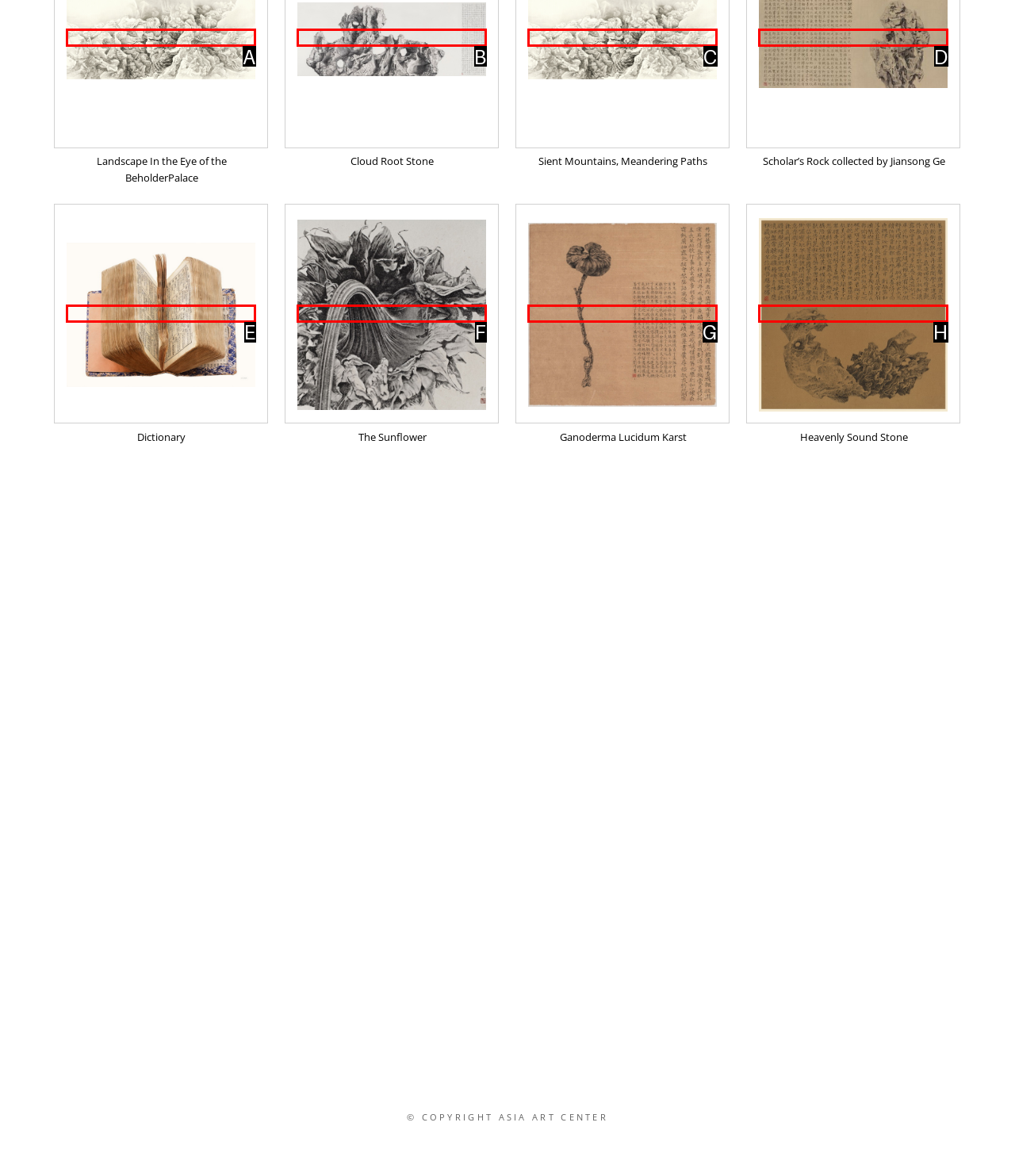Which lettered option matches the following description: title="Dictionary 2009 Mix media 307.34×205.74cm"
Provide the letter of the matching option directly.

E